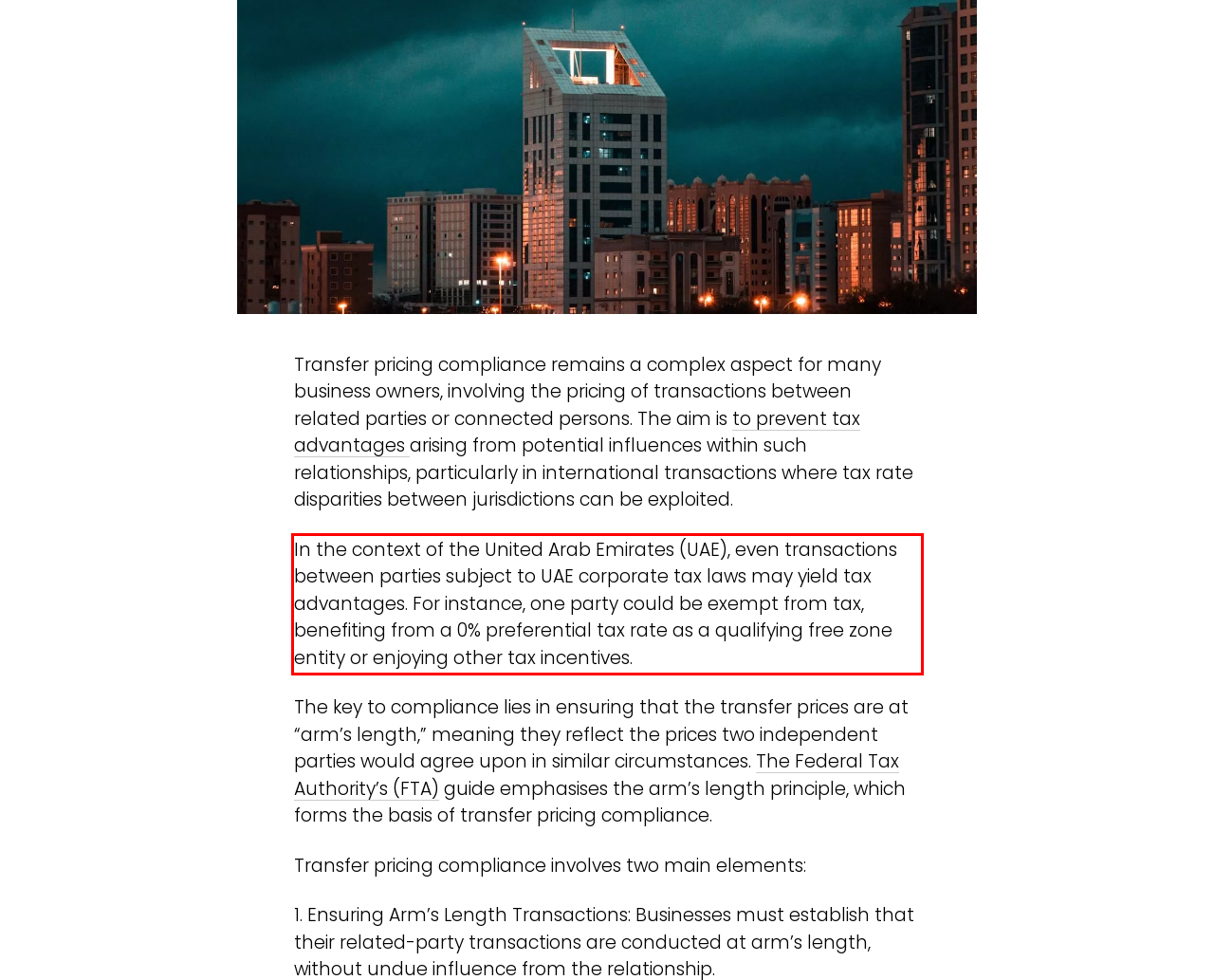Extract and provide the text found inside the red rectangle in the screenshot of the webpage.

In the context of the United Arab Emirates (UAE), even transactions between parties subject to UAE corporate tax laws may yield tax advantages. For instance, one party could be exempt from tax, benefiting from a 0% preferential tax rate as a qualifying free zone entity or enjoying other tax incentives.